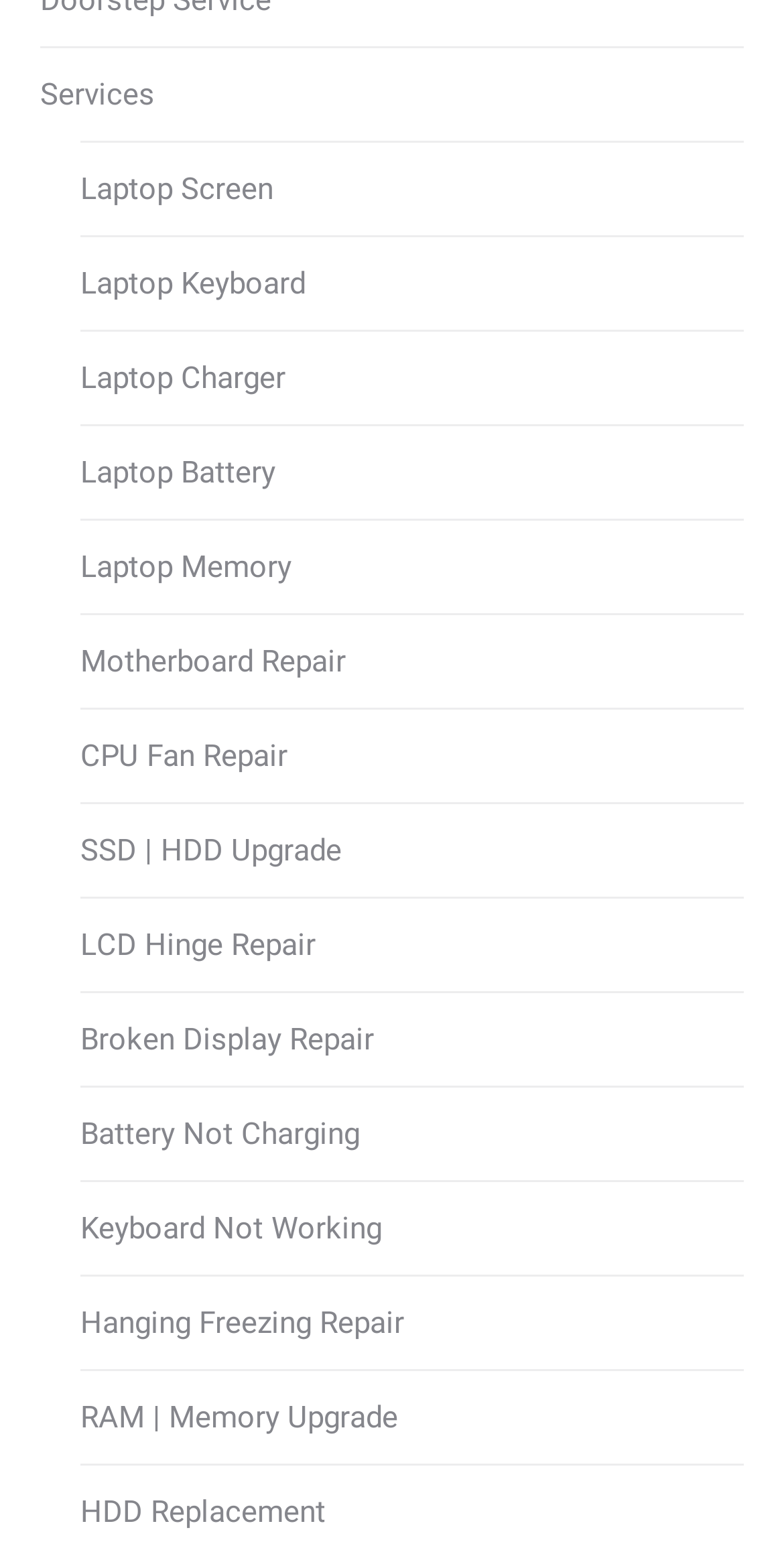Determine the coordinates of the bounding box for the clickable area needed to execute this instruction: "Click on Services".

[0.051, 0.044, 0.197, 0.079]